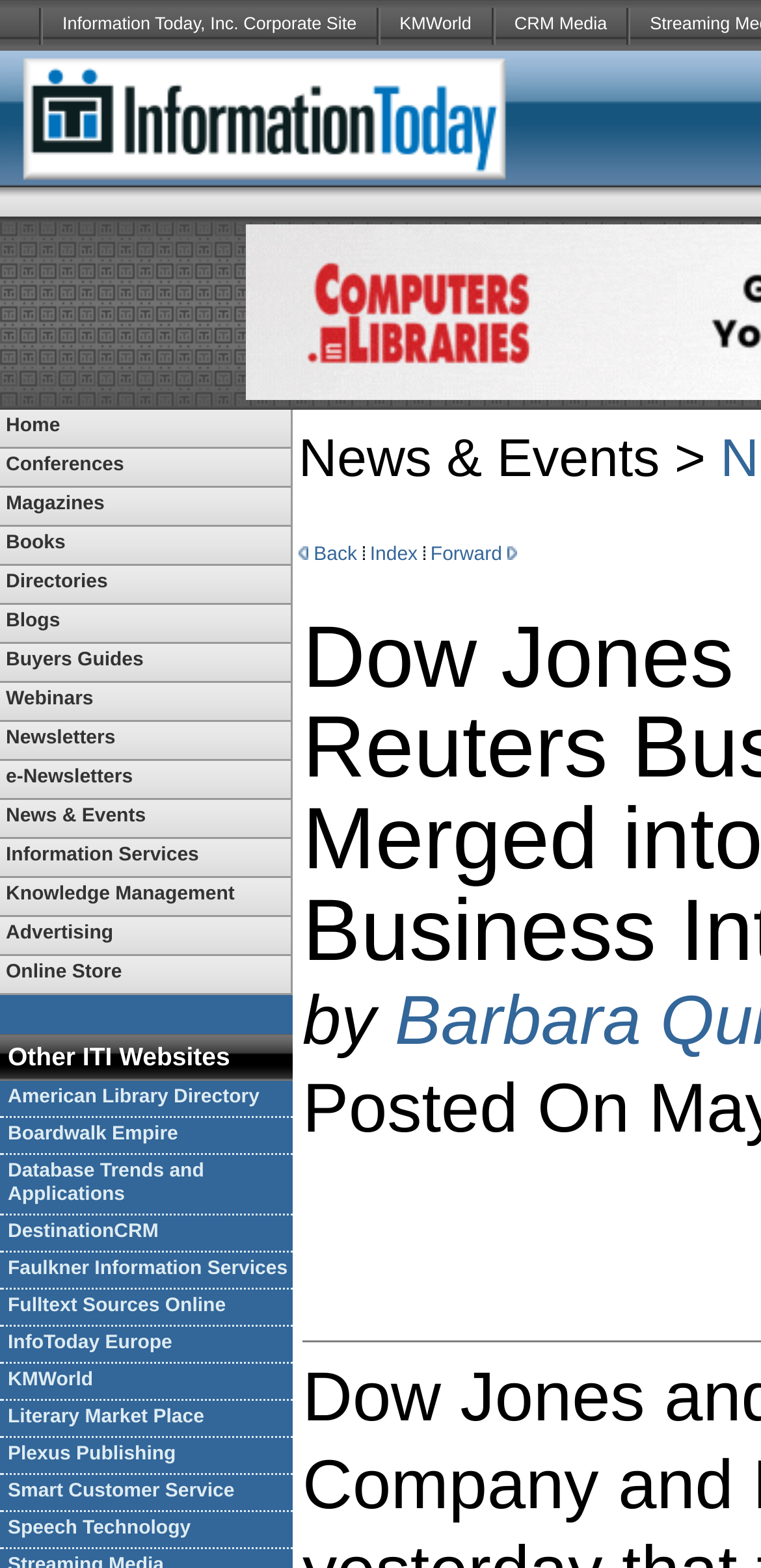Show the bounding box coordinates for the HTML element described as: "Information Today, Inc. Corporate Site".

[0.056, 0.0, 0.494, 0.032]